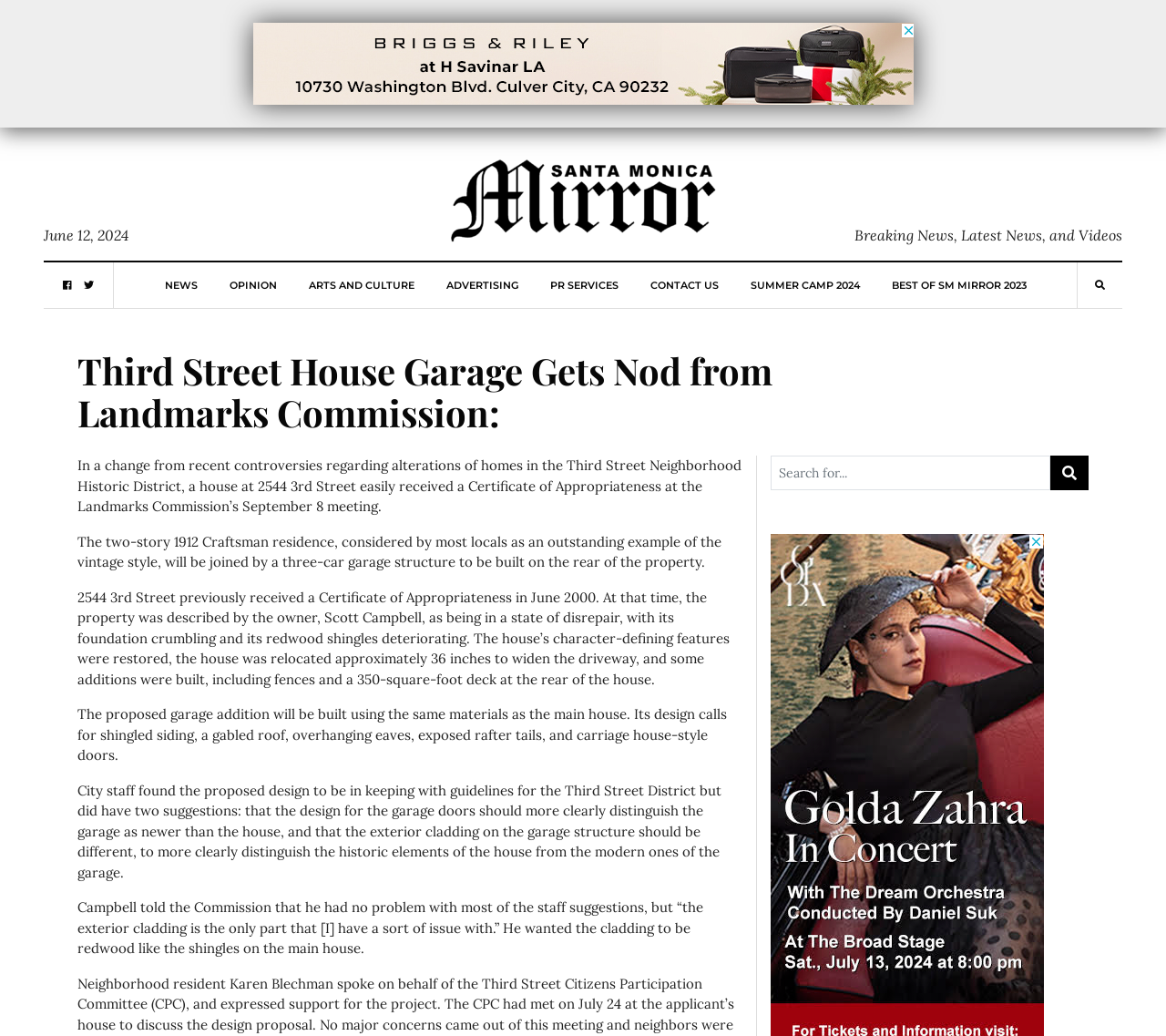Please provide the bounding box coordinates for the element that needs to be clicked to perform the instruction: "Search for something". The coordinates must consist of four float numbers between 0 and 1, formatted as [left, top, right, bottom].

[0.661, 0.44, 0.934, 0.473]